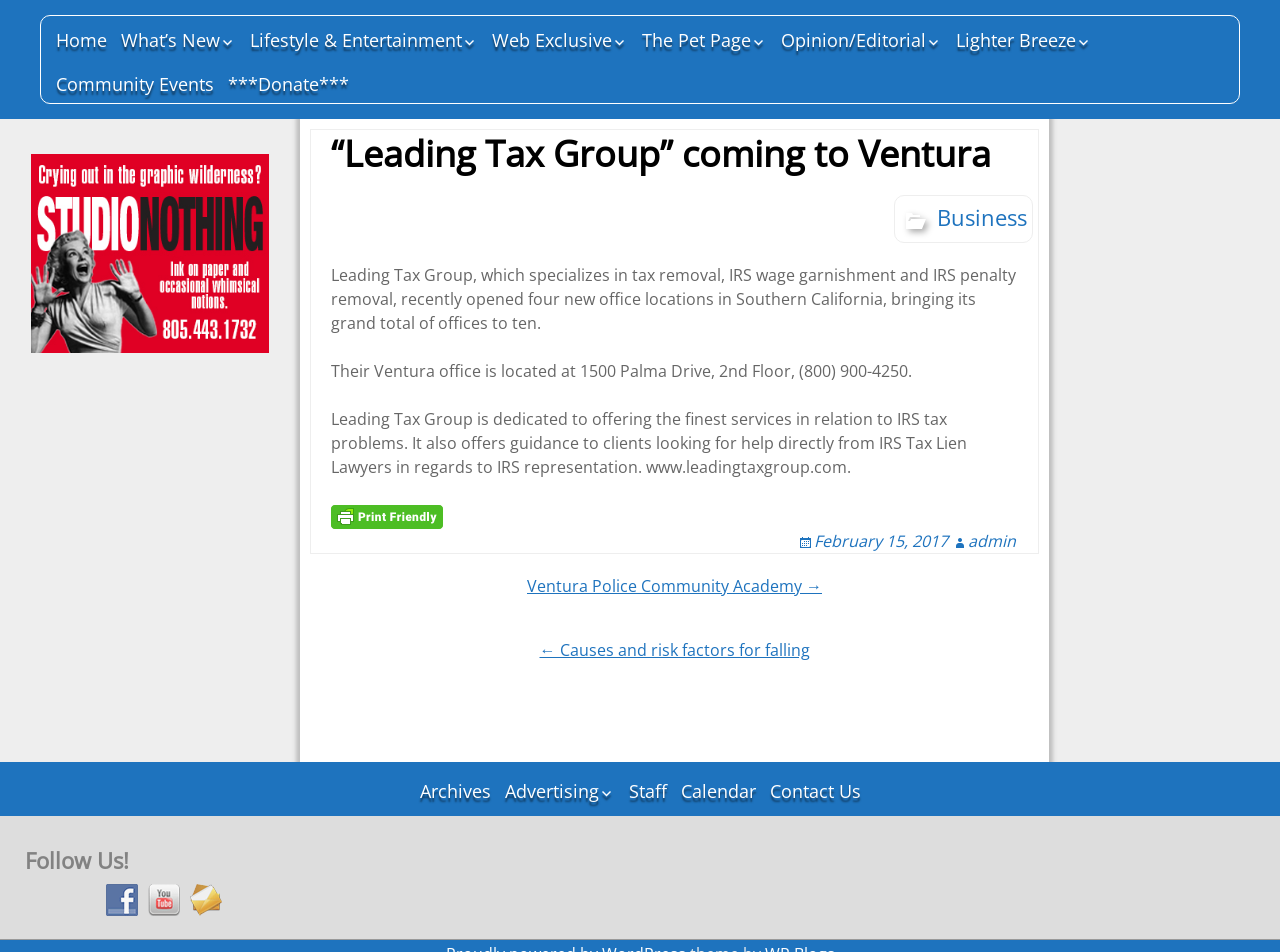Respond to the question below with a concise word or phrase:
Where is the Ventura office of Leading Tax Group located?

1500 Palma Drive, 2nd Floor